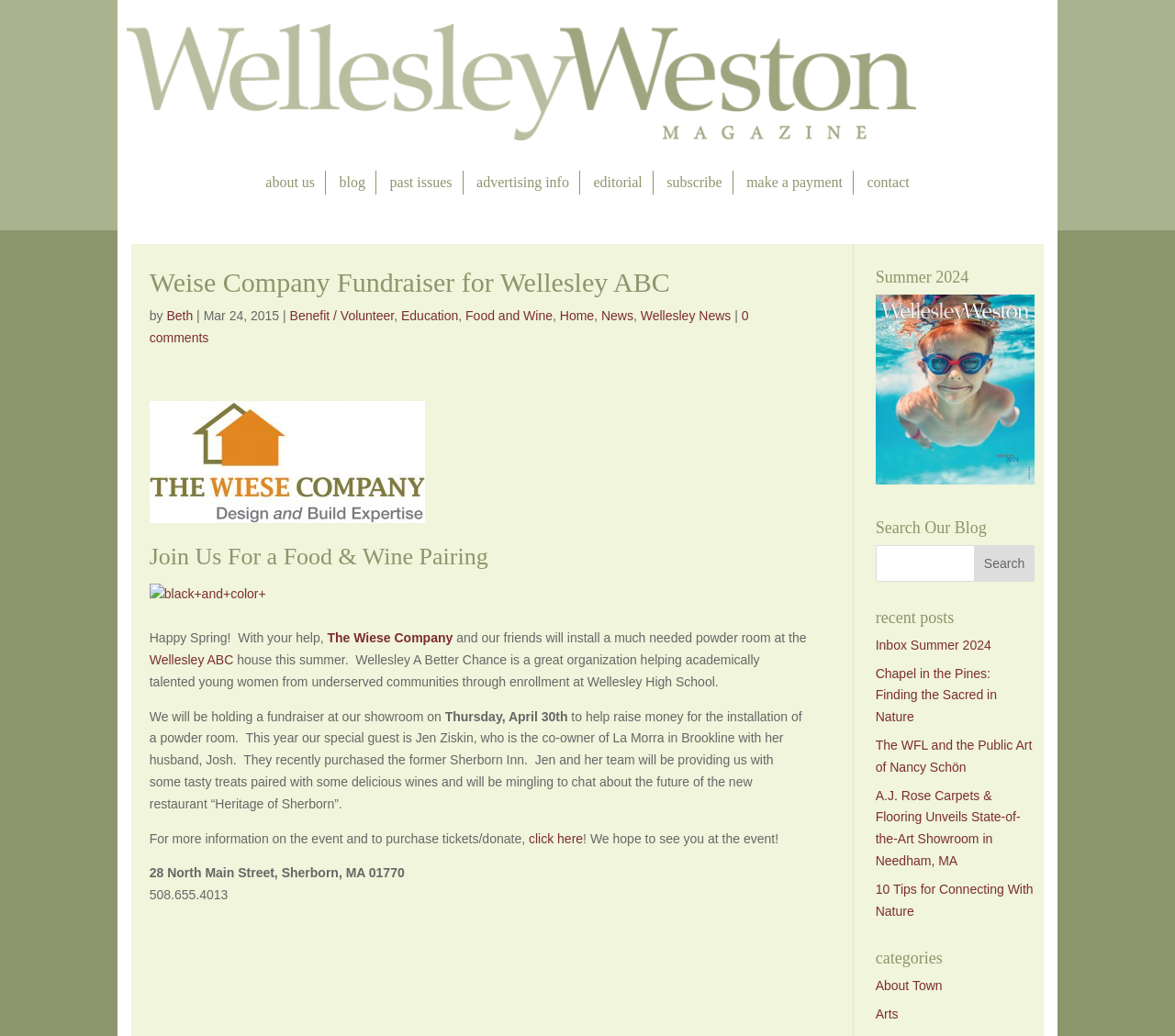Determine which piece of text is the heading of the webpage and provide it.

Weise Company Fundraiser for Wellesley ABC